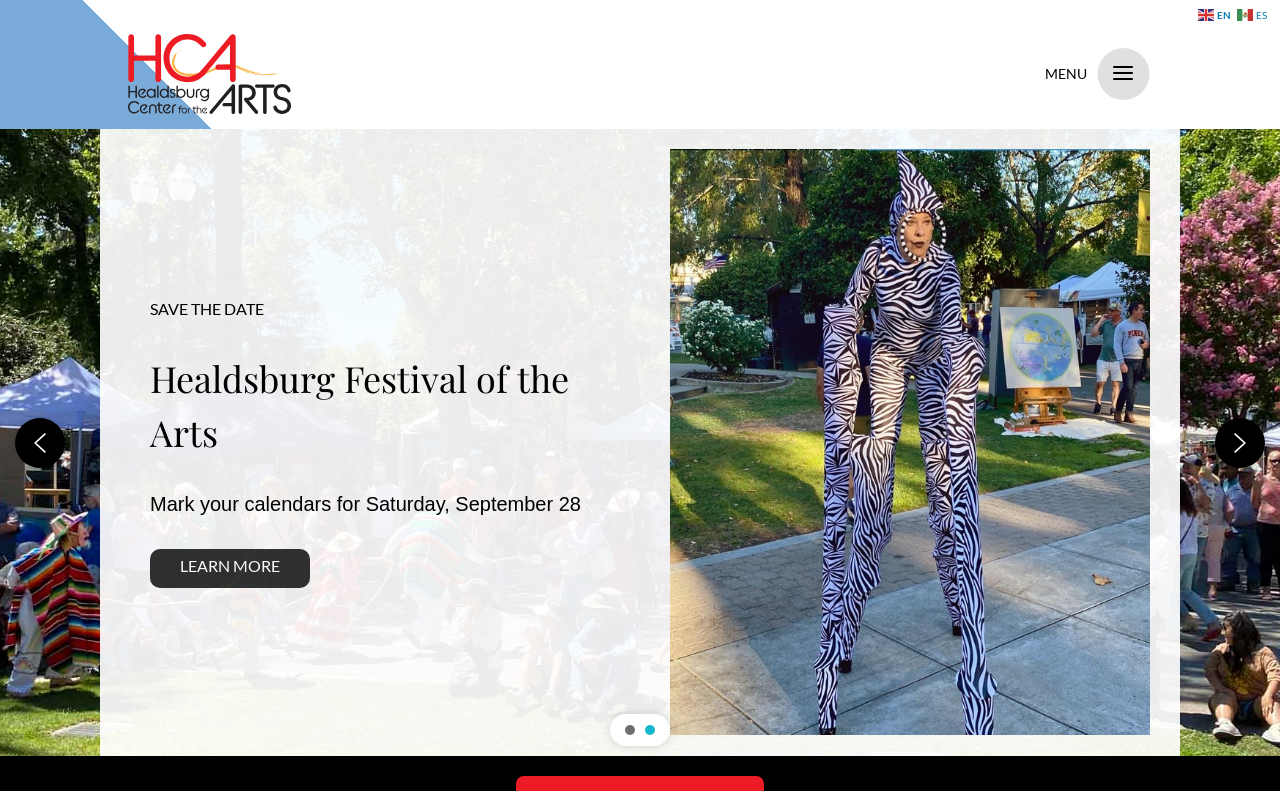Determine the bounding box for the UI element as described: "aria-label="next arrow"". The coordinates should be represented as four float numbers between 0 and 1, formatted as [left, top, right, bottom].

[0.949, 0.528, 0.988, 0.591]